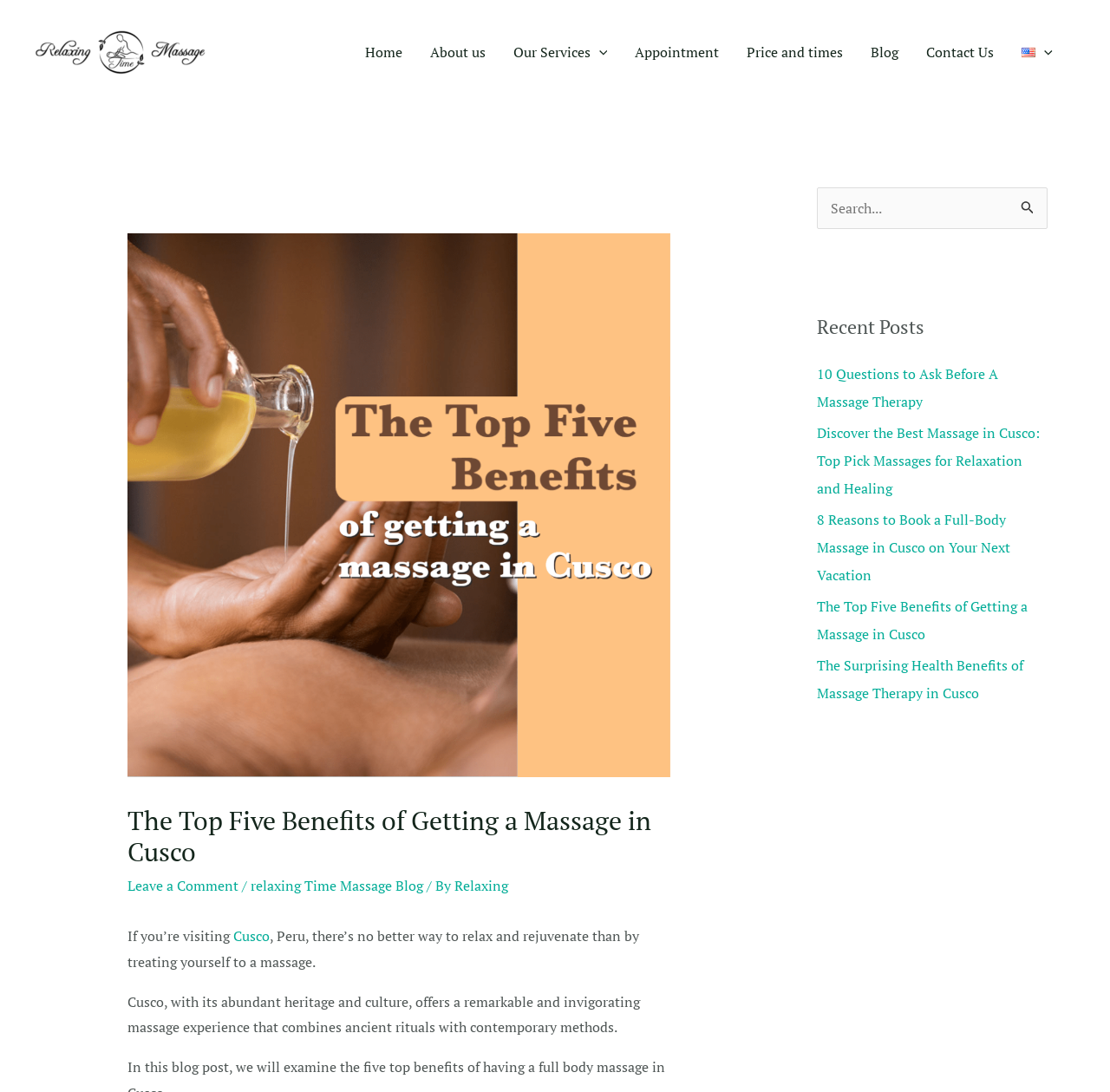Given the element description, predict the bounding box coordinates in the format (top-left x, top-left y, bottom-right x, bottom-right y). Make sure all values are between 0 and 1. Here is the element description: Legal Disclaimer

None